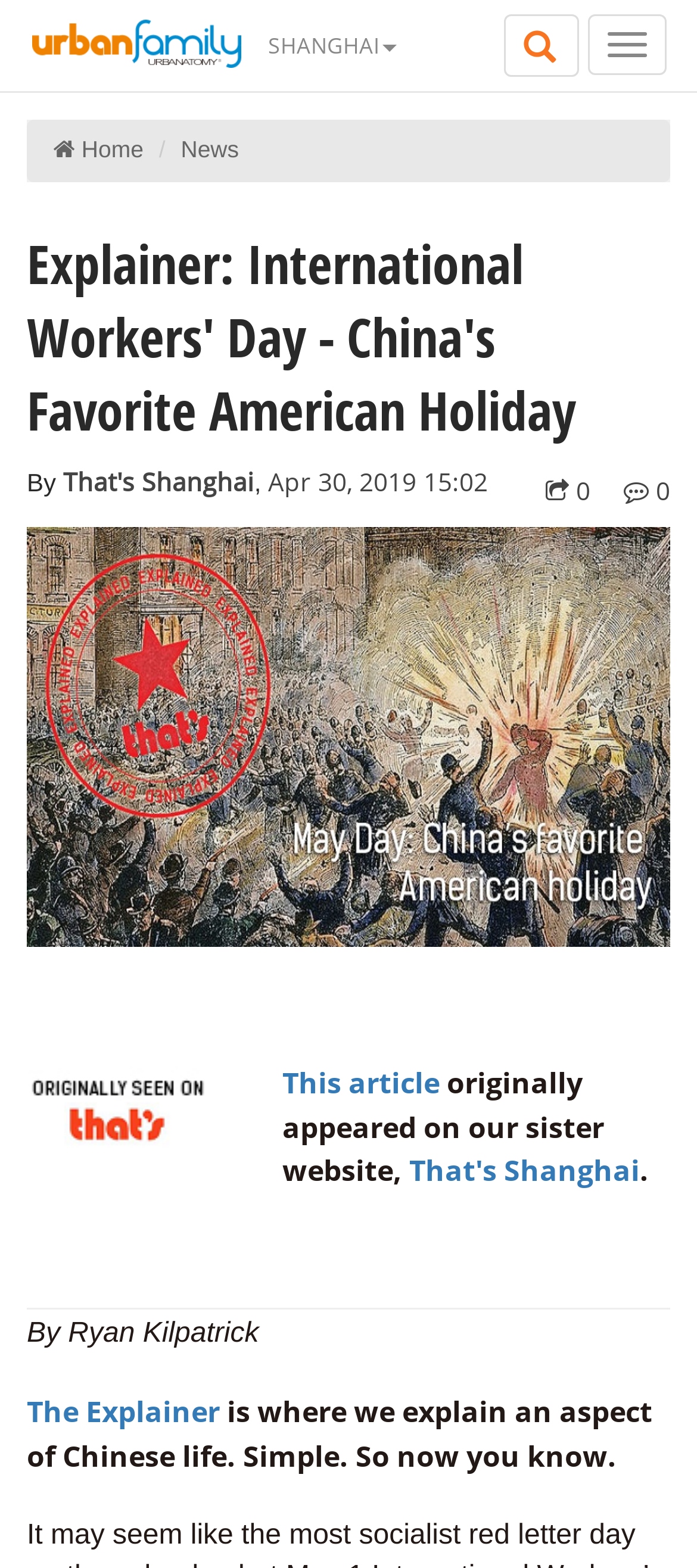Use a single word or phrase to answer the following:
What is the name of the section where this article belongs?

The Explainer